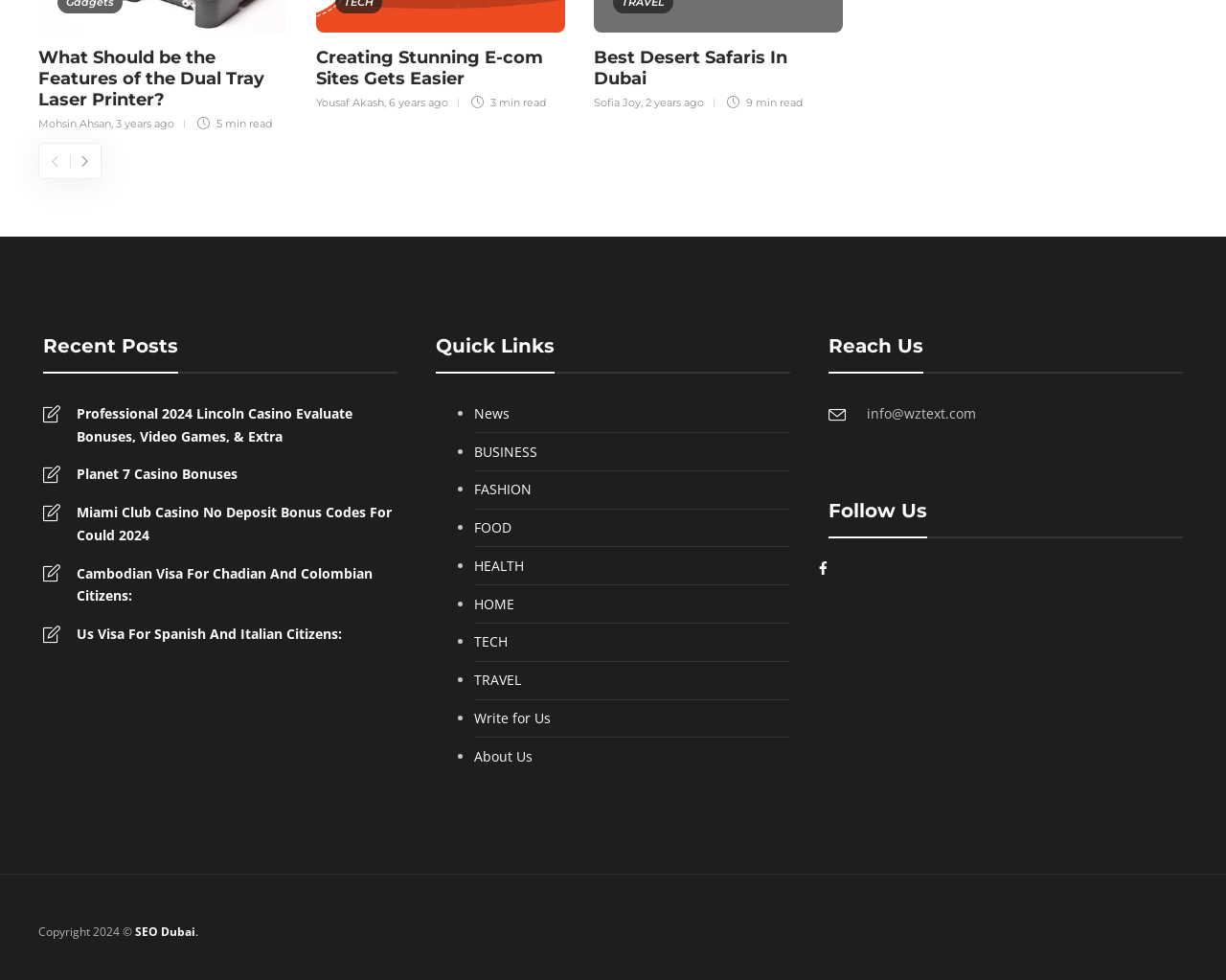For the given element description Mohsin Ahsan, determine the bounding box coordinates of the UI element. The coordinates should follow the format (top-left x, top-left y, bottom-right x, bottom-right y) and be within the range of 0 to 1.

[0.031, 0.119, 0.091, 0.133]